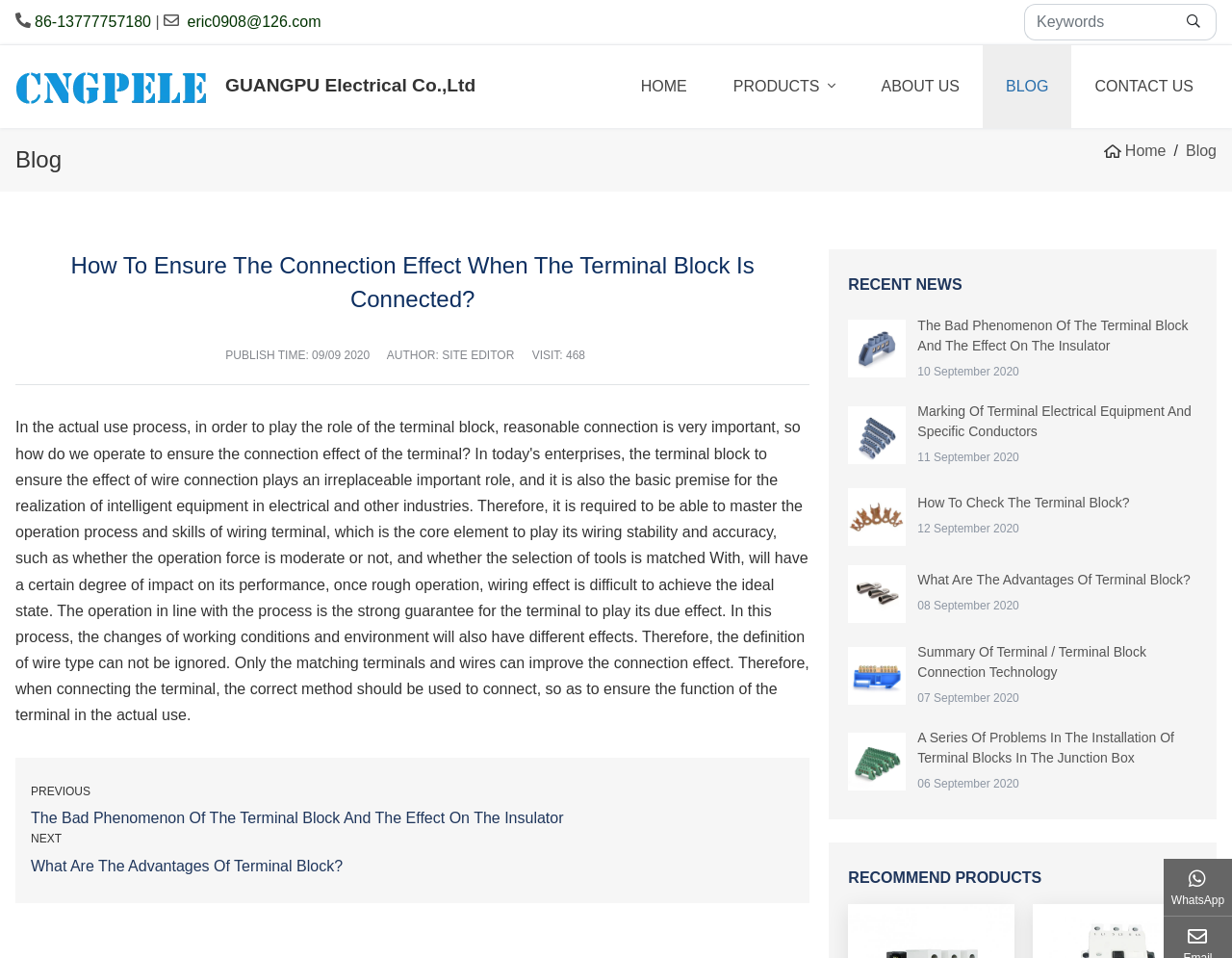What is the topic of the blog post?
Please provide a comprehensive and detailed answer to the question.

I analyzed the content of the blog post and found that it discusses the importance of reasonable connection in the actual use process of terminal blocks, which suggests that the topic of the blog post is related to terminal block connection.